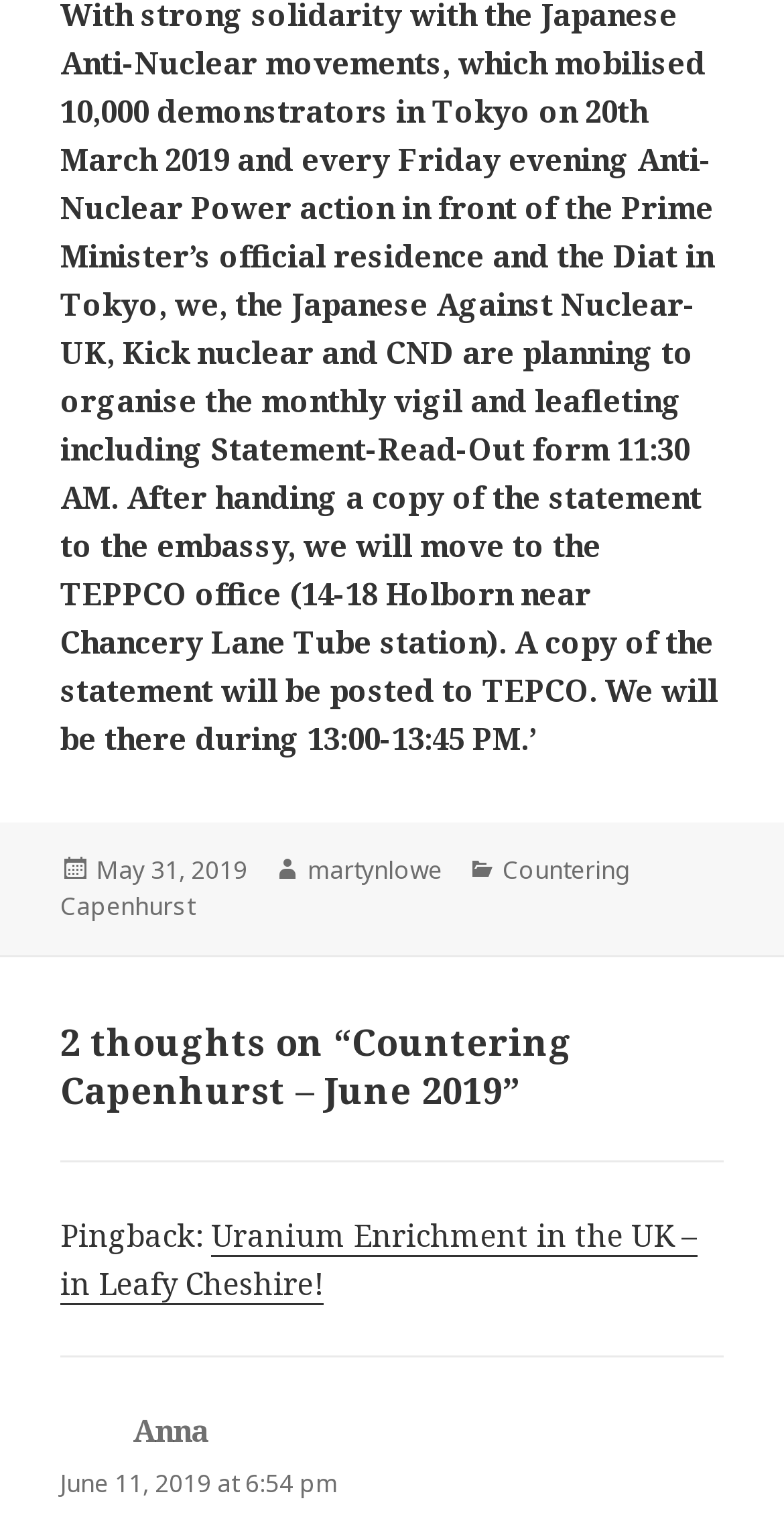Who is the author of the post?
Analyze the image and provide a thorough answer to the question.

I found the author's name by looking at the footer section, where it says 'Author' followed by a link to the author's name, which is 'martynlowe'.